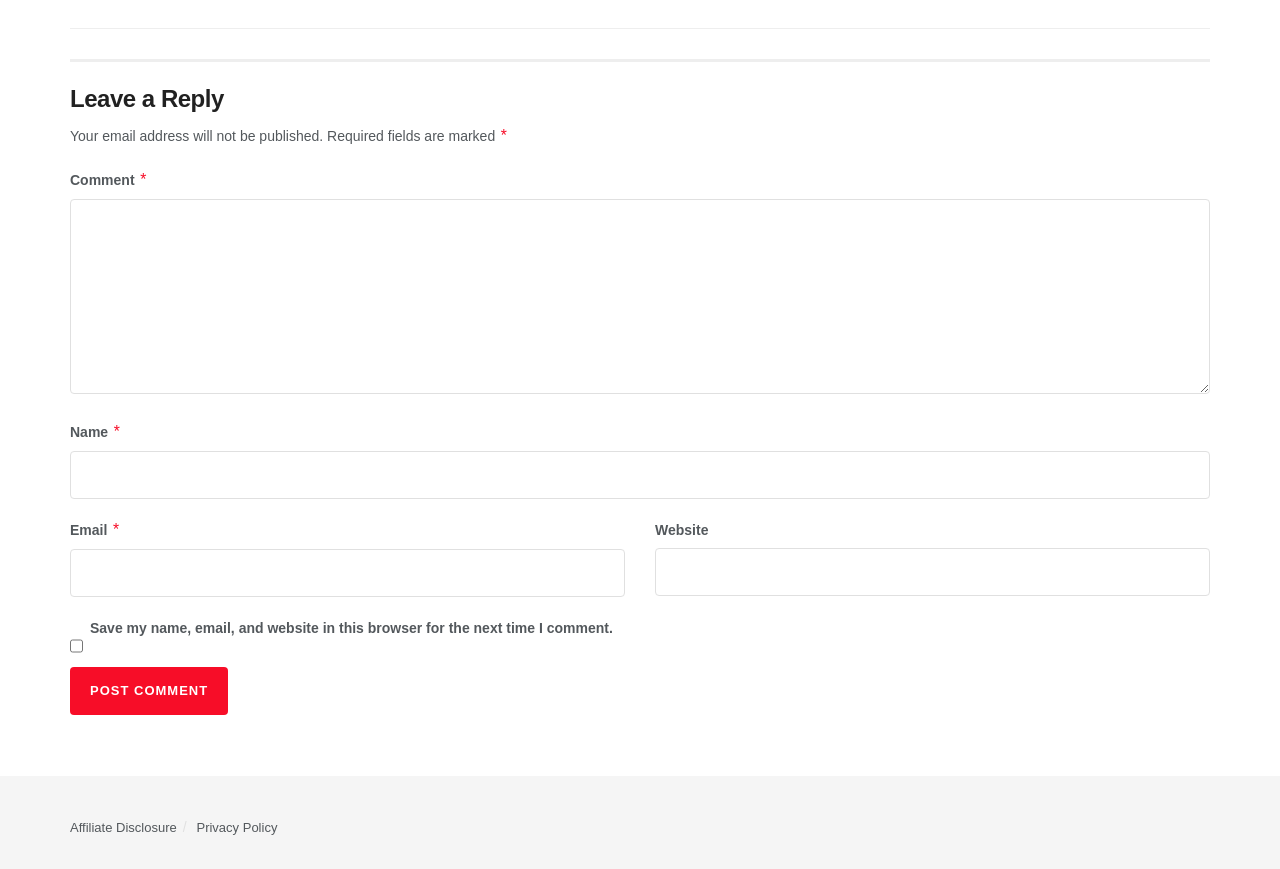Identify the coordinates of the bounding box for the element that must be clicked to accomplish the instruction: "Provide your email address".

[0.055, 0.632, 0.488, 0.687]